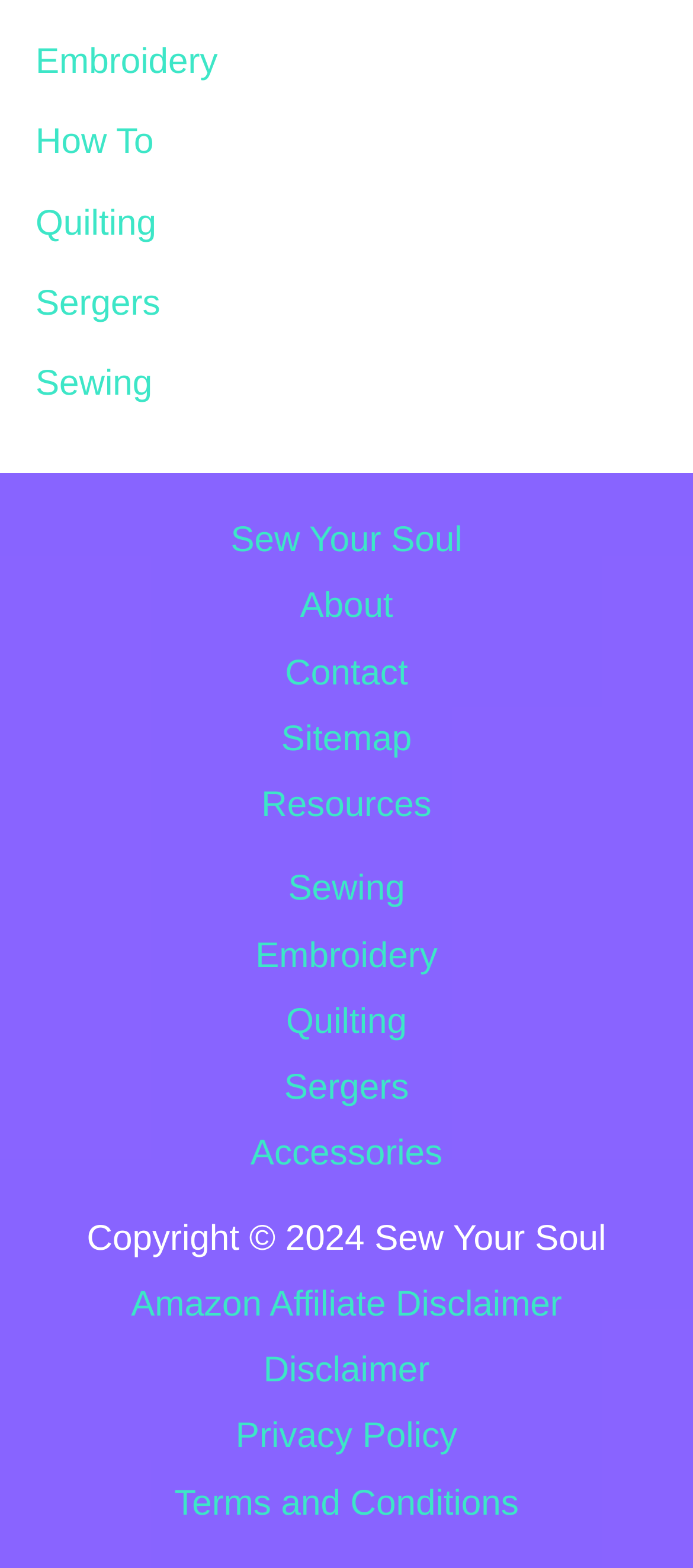What is the copyright year of the website?
Using the visual information, answer the question in a single word or phrase.

2024